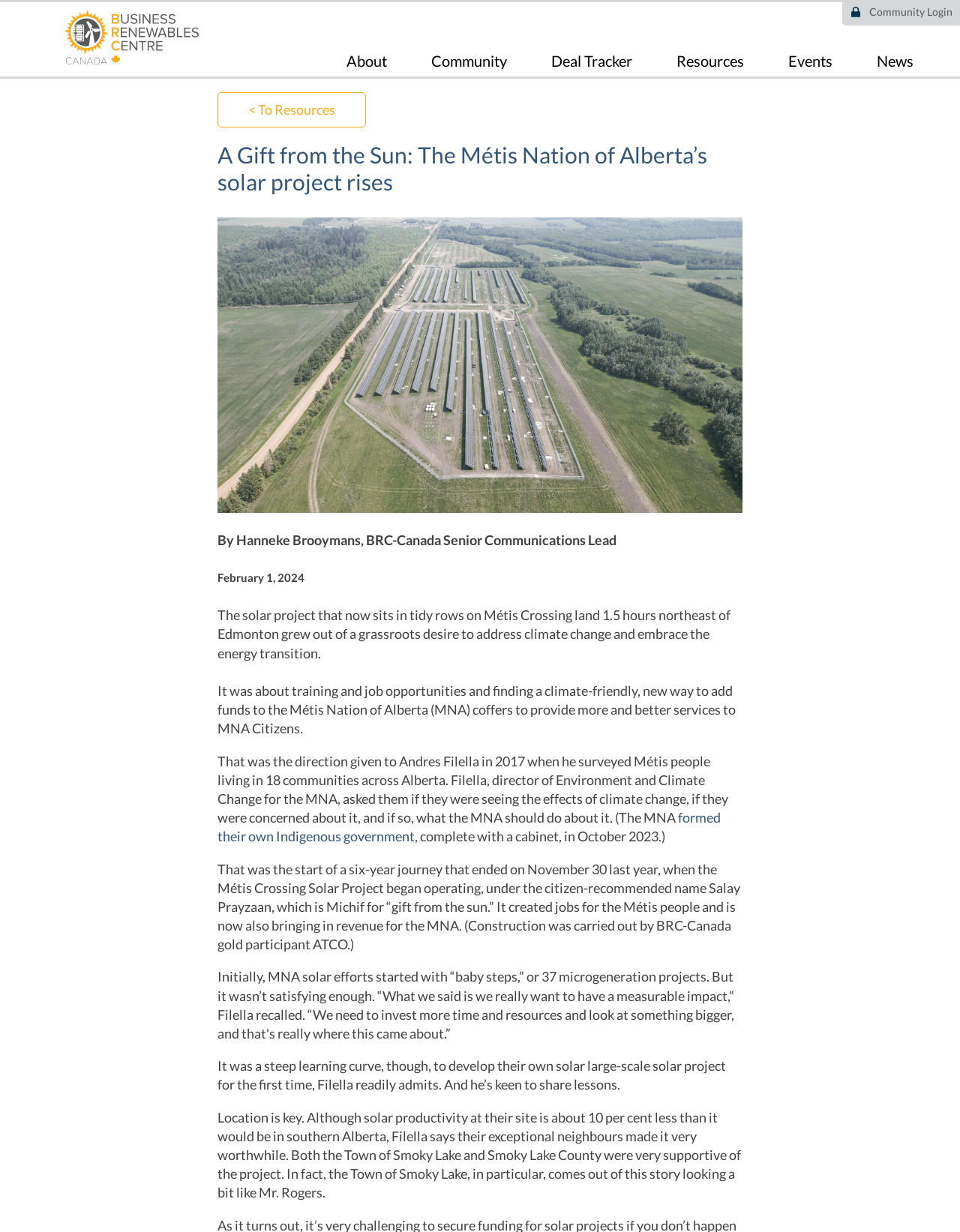What is the location of the solar project?
Please provide a detailed answer to the question.

I found the location of the solar project by reading the text 'The solar project that now sits in tidy rows on Métis Crossing land 1.5 hours northeast of Edmonton...' which mentions the location of the project.